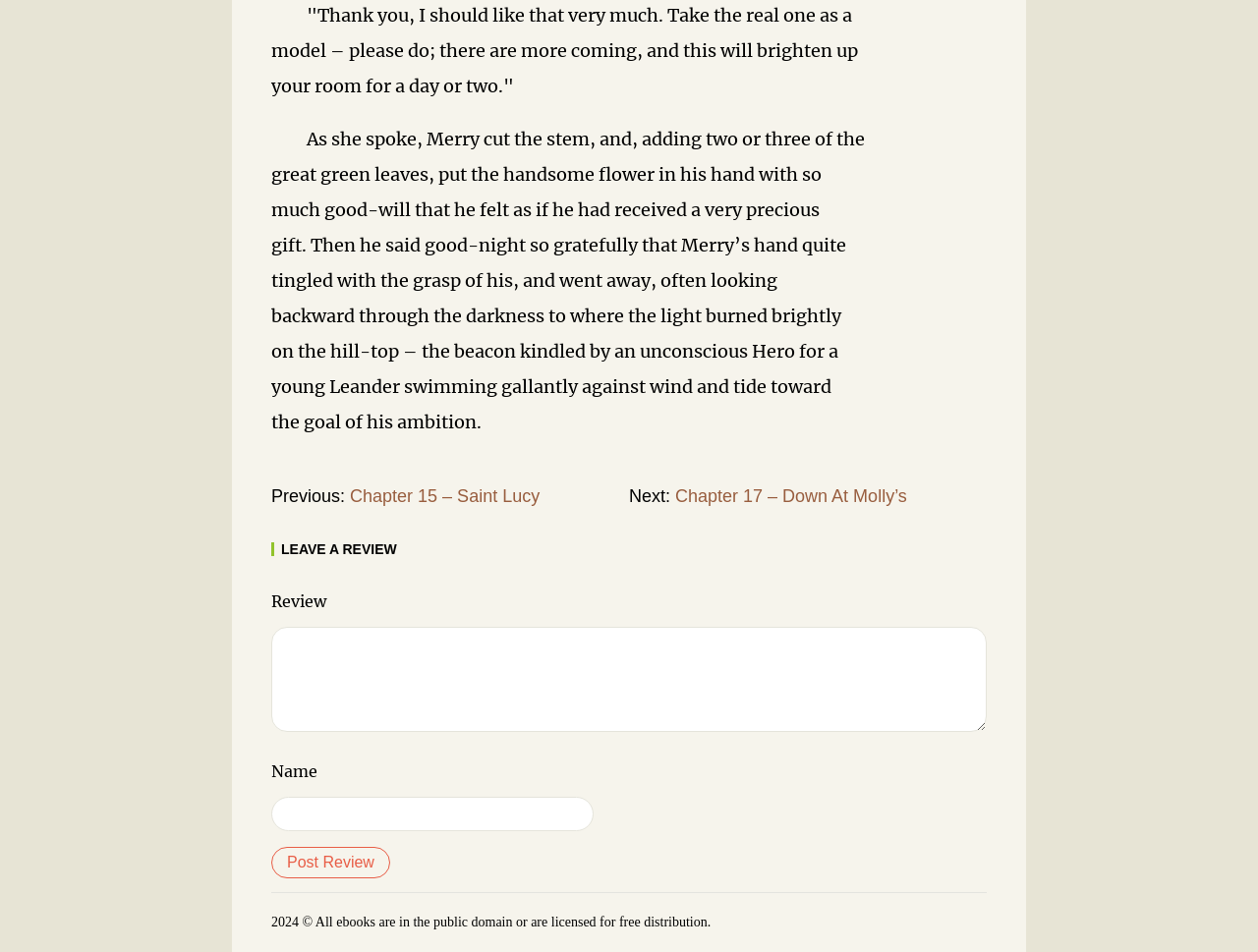Given the description of the UI element: "Chapter 15 – Saint Lucy", predict the bounding box coordinates in the form of [left, top, right, bottom], with each value being a float between 0 and 1.

[0.278, 0.51, 0.429, 0.531]